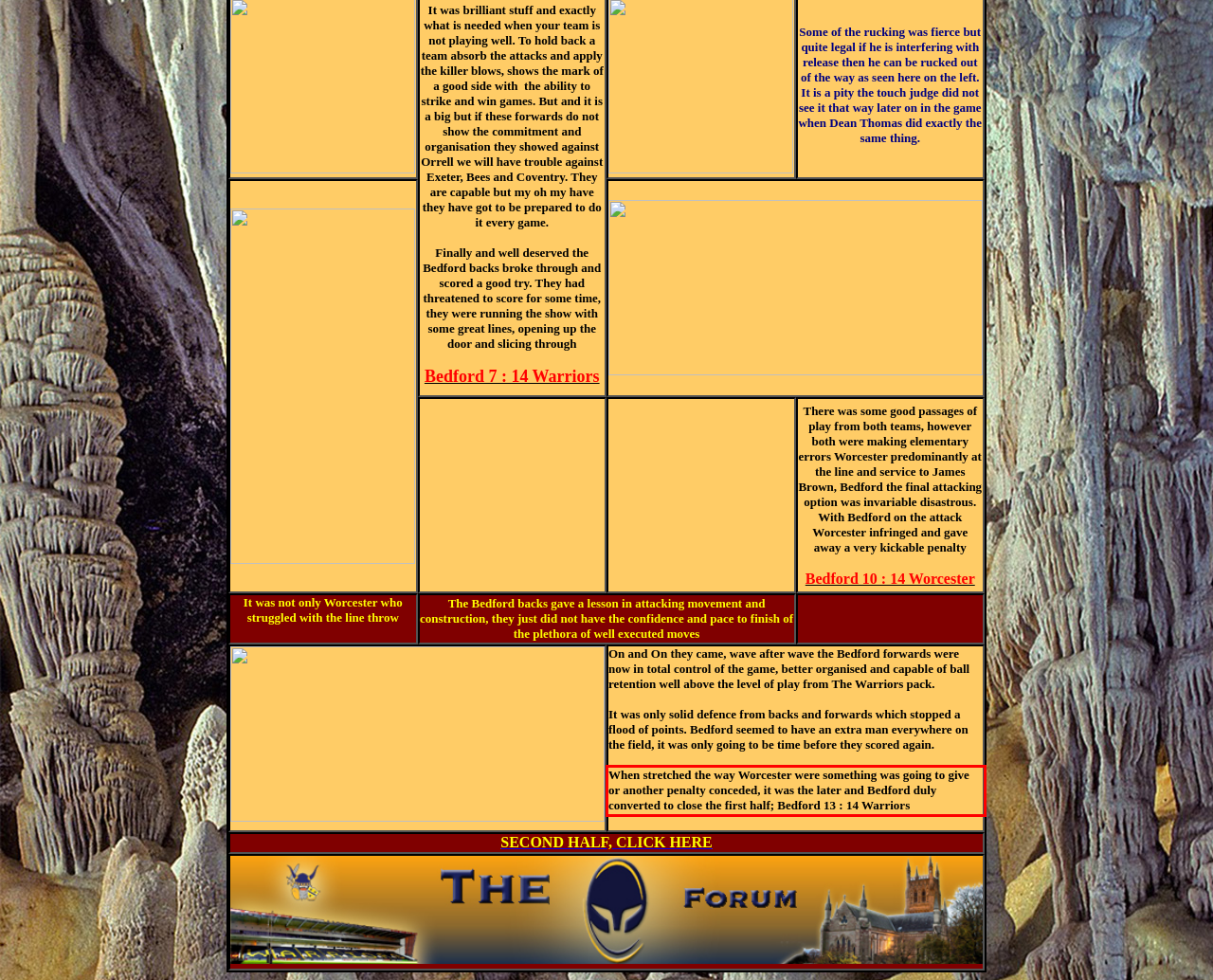You have a screenshot of a webpage with a UI element highlighted by a red bounding box. Use OCR to obtain the text within this highlighted area.

When stretched the way Worcester were something was going to give or another penalty conceded, it was the later and Bedford duly converted to close the first half; Bedford 13 : 14 Warriors